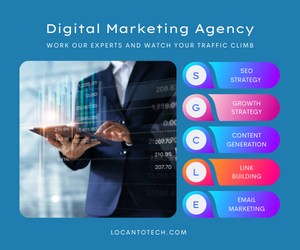Please answer the following question as detailed as possible based on the image: 
How many services are offered by the agency?

The agency offers five key services, which are represented by vibrant icons: SEO Strategy, Growth Strategy, Content Generation, Link Building, and Email Marketing. Each service is highlighted with corresponding colors for clear visibility.